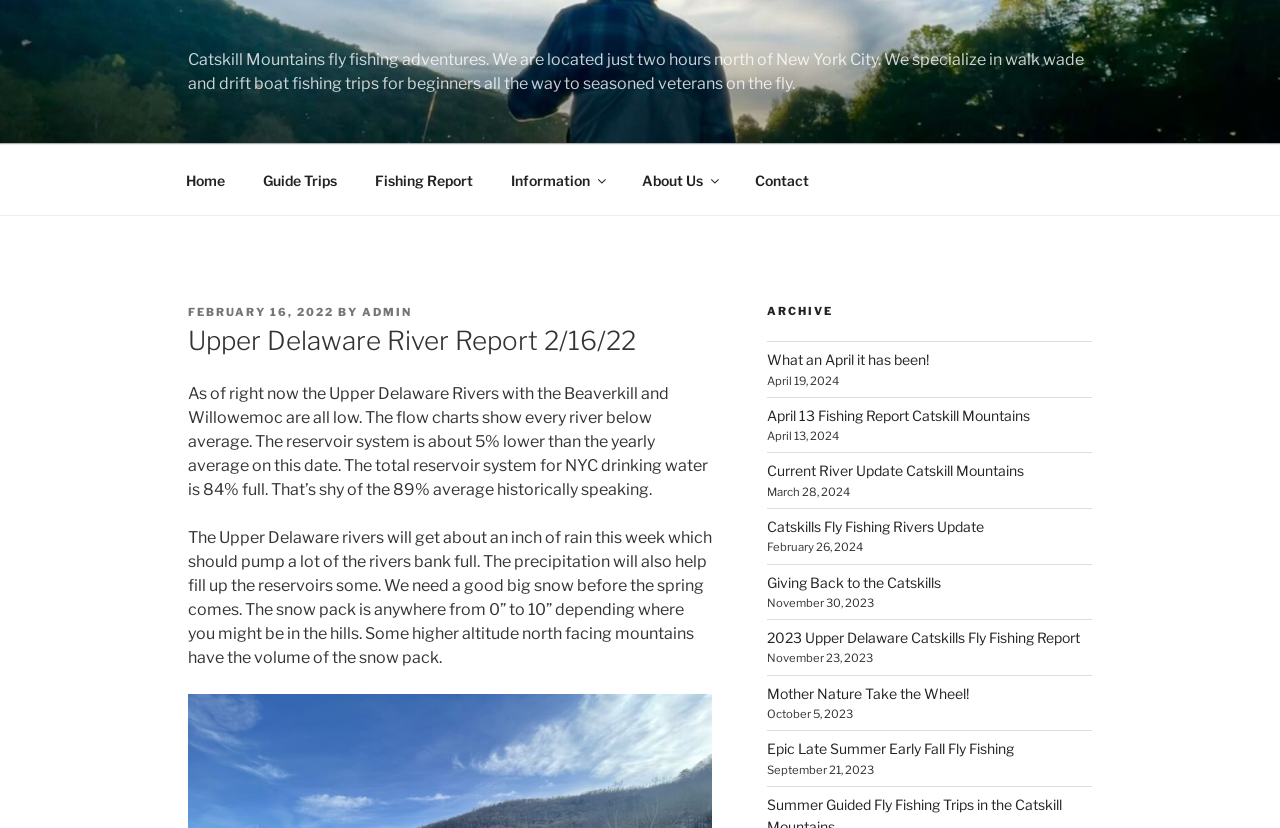Offer an extensive depiction of the webpage and its key elements.

The webpage is about a fly fishing report for the Upper Delaware River, dated February 16, 2022. At the top, there is a navigation menu with six links: Home, Guide Trips, Fishing Report, Information, About Us, and Contact. Below the navigation menu, there is a header section with the title "Upper Delaware River Report 2/16/22" and a subheading with the date and author.

The main content of the page is divided into two sections. The first section provides an update on the current state of the Upper Delaware River, including the water level, flow charts, and reservoir system. The text explains that the river is currently low, but an upcoming rain event is expected to fill the rivers and reservoirs.

The second section is an archive of past fishing reports, with links to reports from April 2024, March 2024, and several dates in 2023. Each link is accompanied by a brief description and date. This section takes up the majority of the page, with 10 links in total.

At the top of the page, there is a brief introduction to the company, describing their location and services offered. This text is positioned above the navigation menu and is the first thing that visitors see when they land on the page.